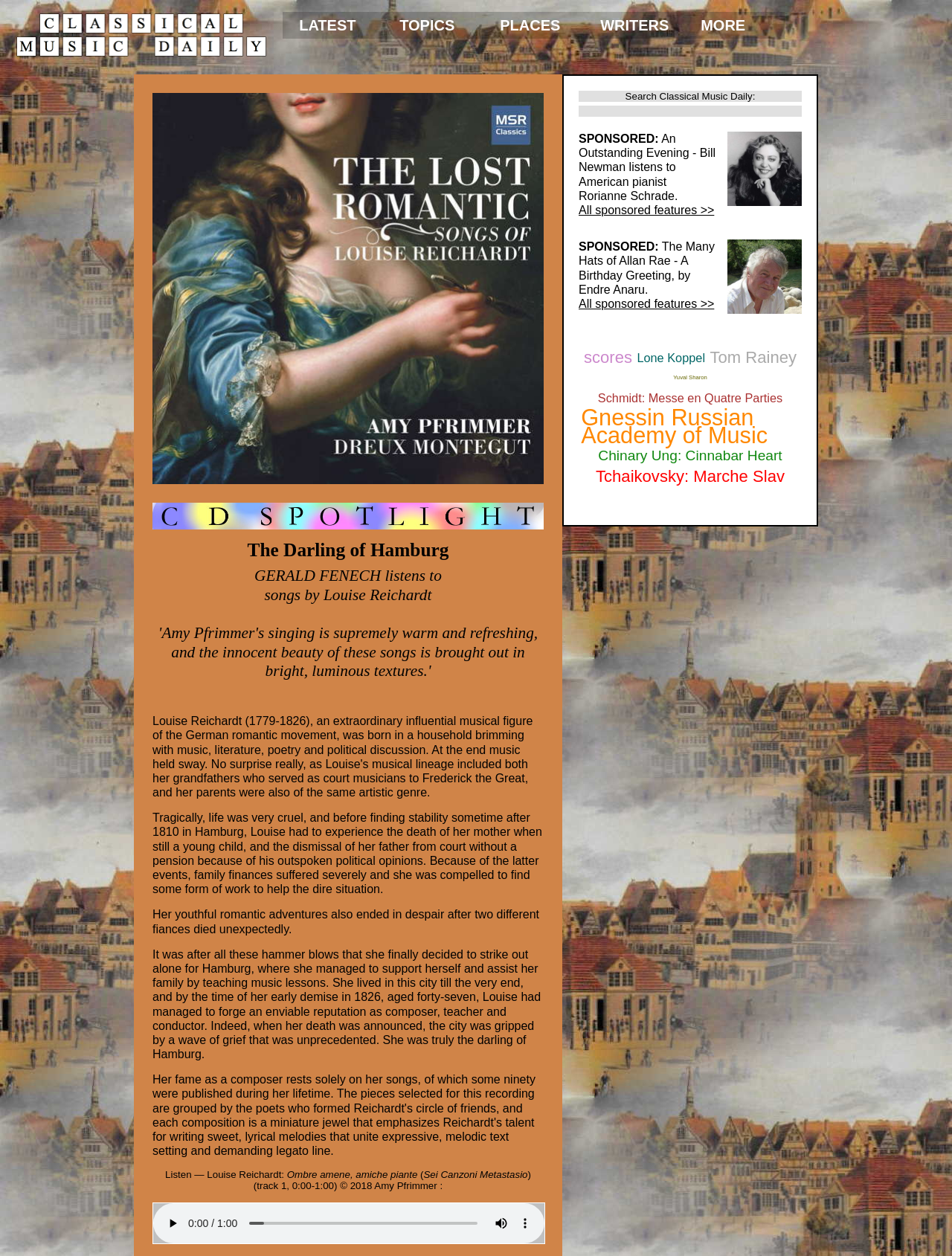Refer to the screenshot and answer the following question in detail:
What is the duration of the audio track?

I found the answer by looking at the audio time scrubber, which has a value max of 60.83918380737305. This led me to conclude that the duration of the audio track is 60.83918380737305 seconds.